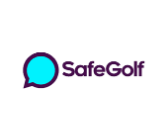Provide a one-word or short-phrase answer to the question:
What does the SafeGolf logo symbolize?

Promoting safety and positive experiences